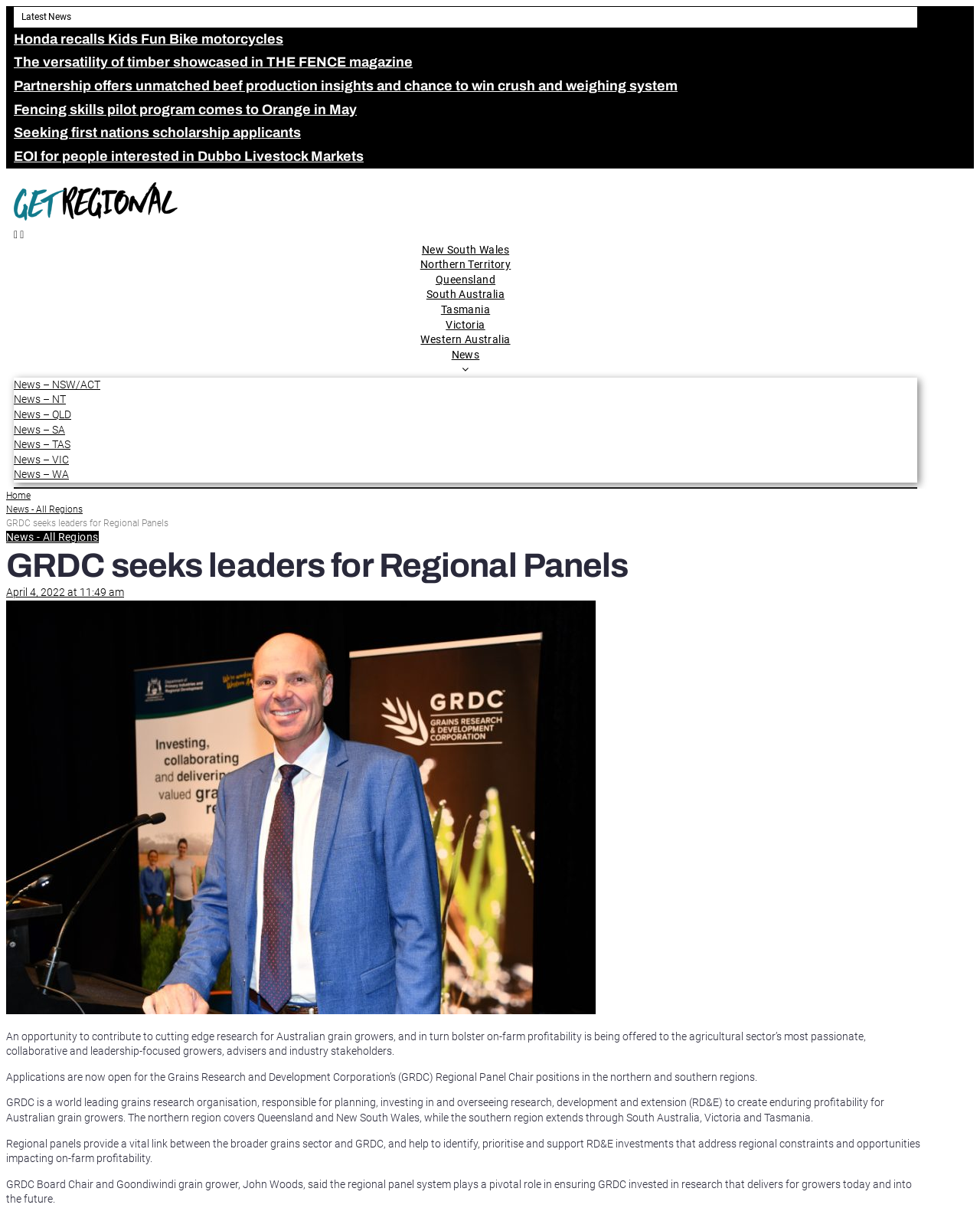Indicate the bounding box coordinates of the clickable region to achieve the following instruction: "Click on 'Get Regional'."

[0.014, 0.175, 0.181, 0.185]